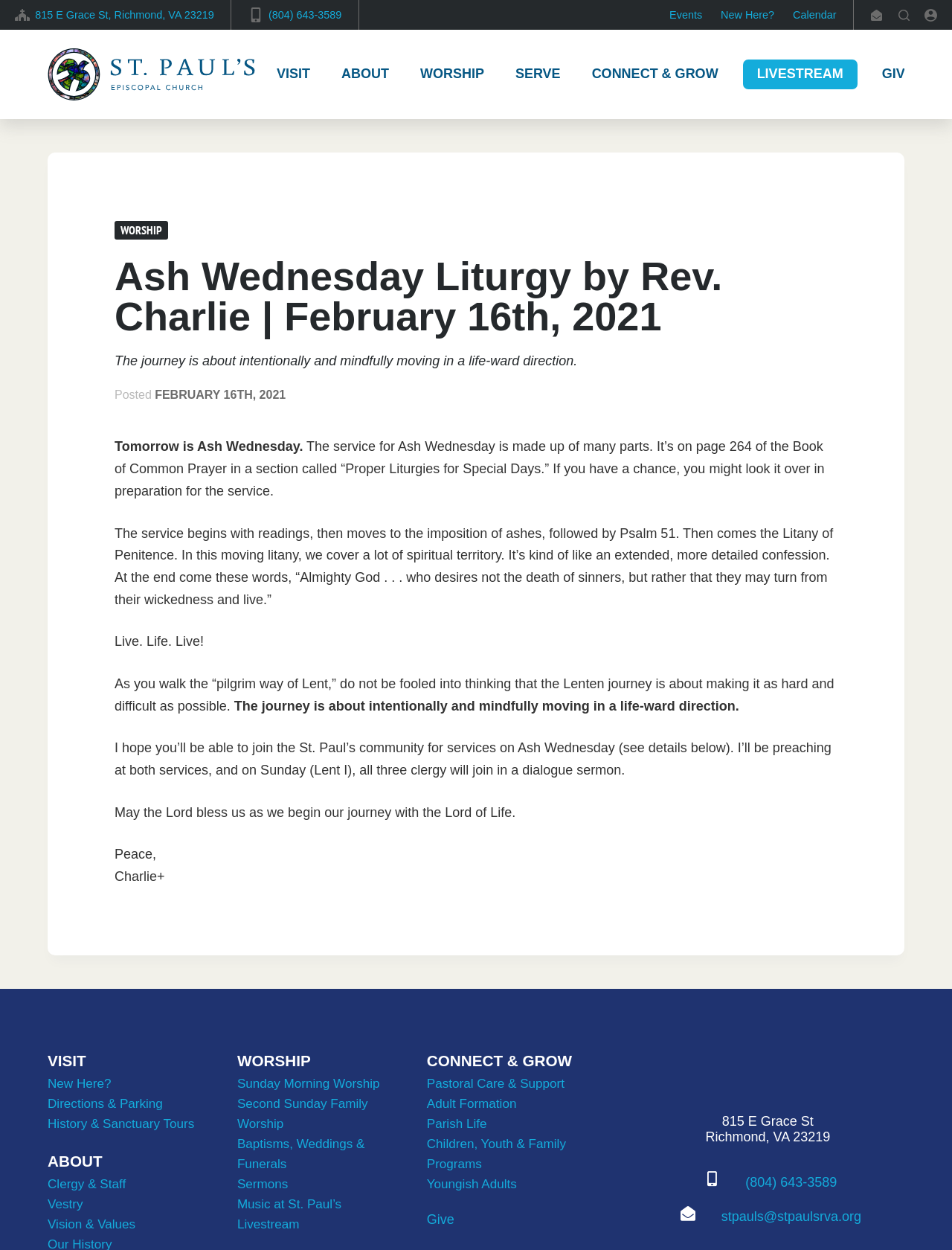What is the title of the article on the webpage?
Analyze the screenshot and provide a detailed answer to the question.

I found the title of the article by looking at the main content area of the webpage. The title is written in a large font and is 'Ash Wednesday Liturgy by Rev. Charlie | February 16th, 2021'.